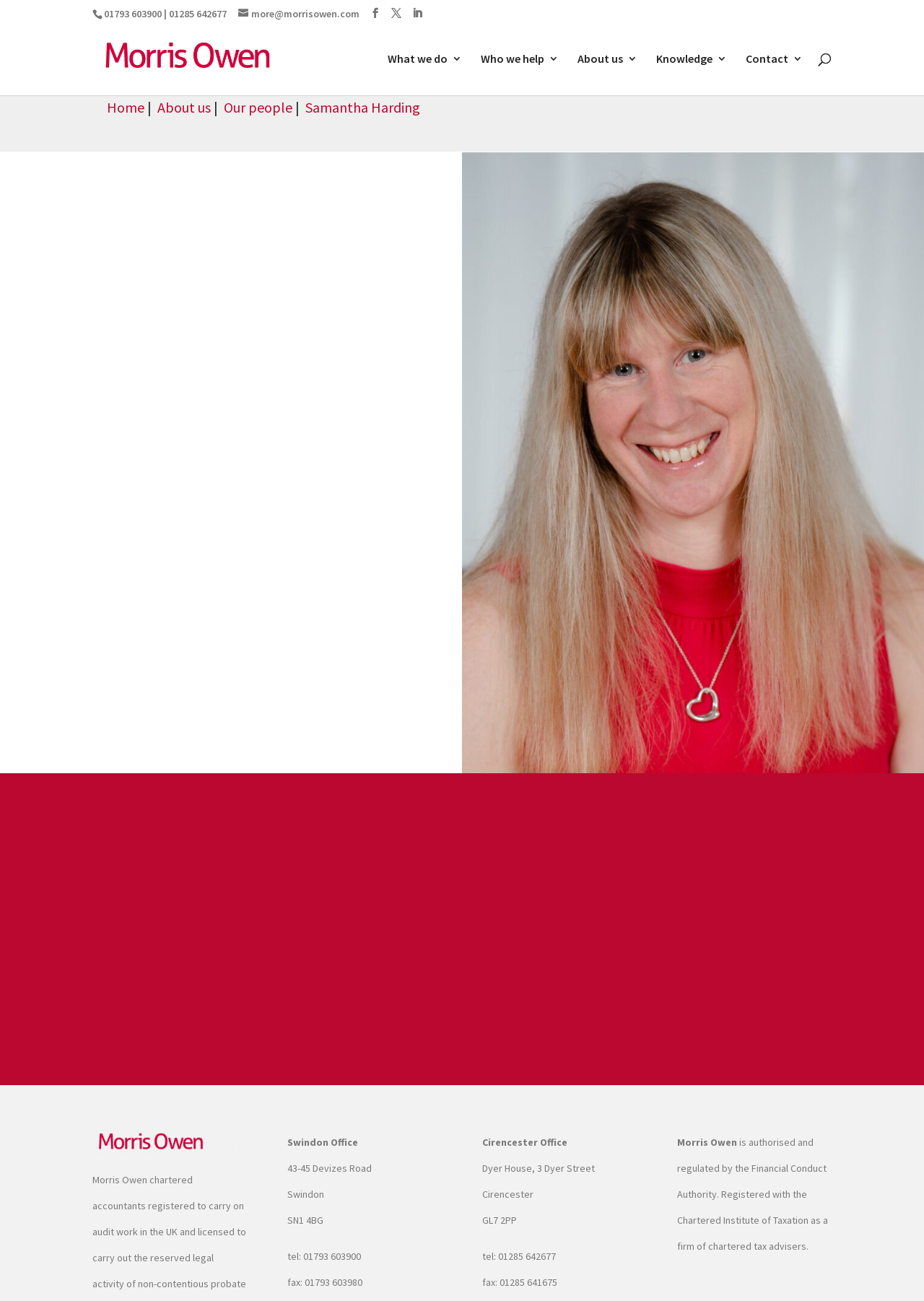Provide your answer to the question using just one word or phrase: What is the name of the department Samantha is in charge of?

Outsourced Accounts department